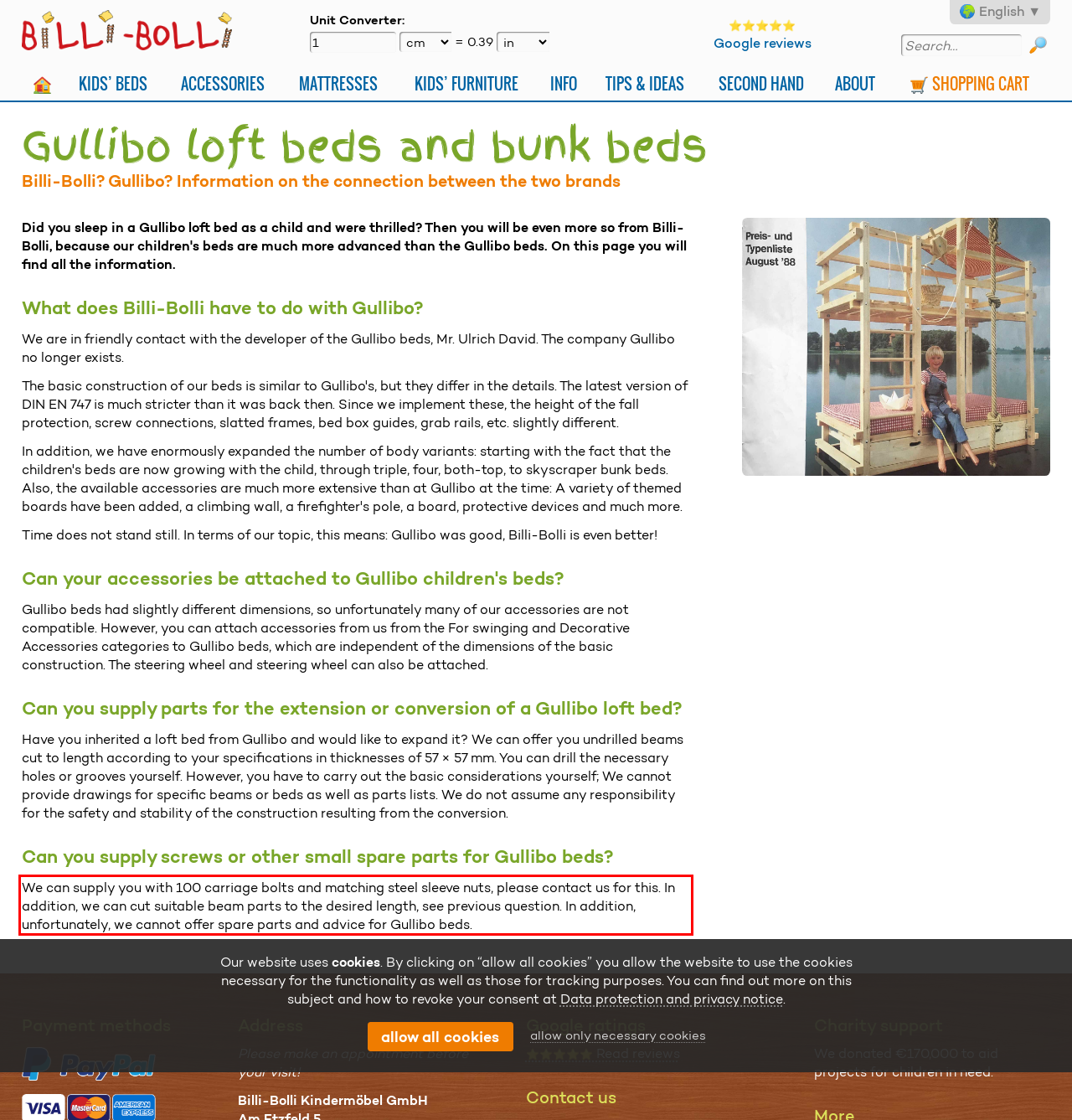In the screenshot of the webpage, find the red bounding box and perform OCR to obtain the text content restricted within this red bounding box.

We can supply you with 100 carriage bolts and matching steel sleeve nuts, please contact us for this. In addition, we can cut suitable beam parts to the desired length, see previous question. In addition, unfortunately, we cannot offer spare parts and advice for Gullibo beds.